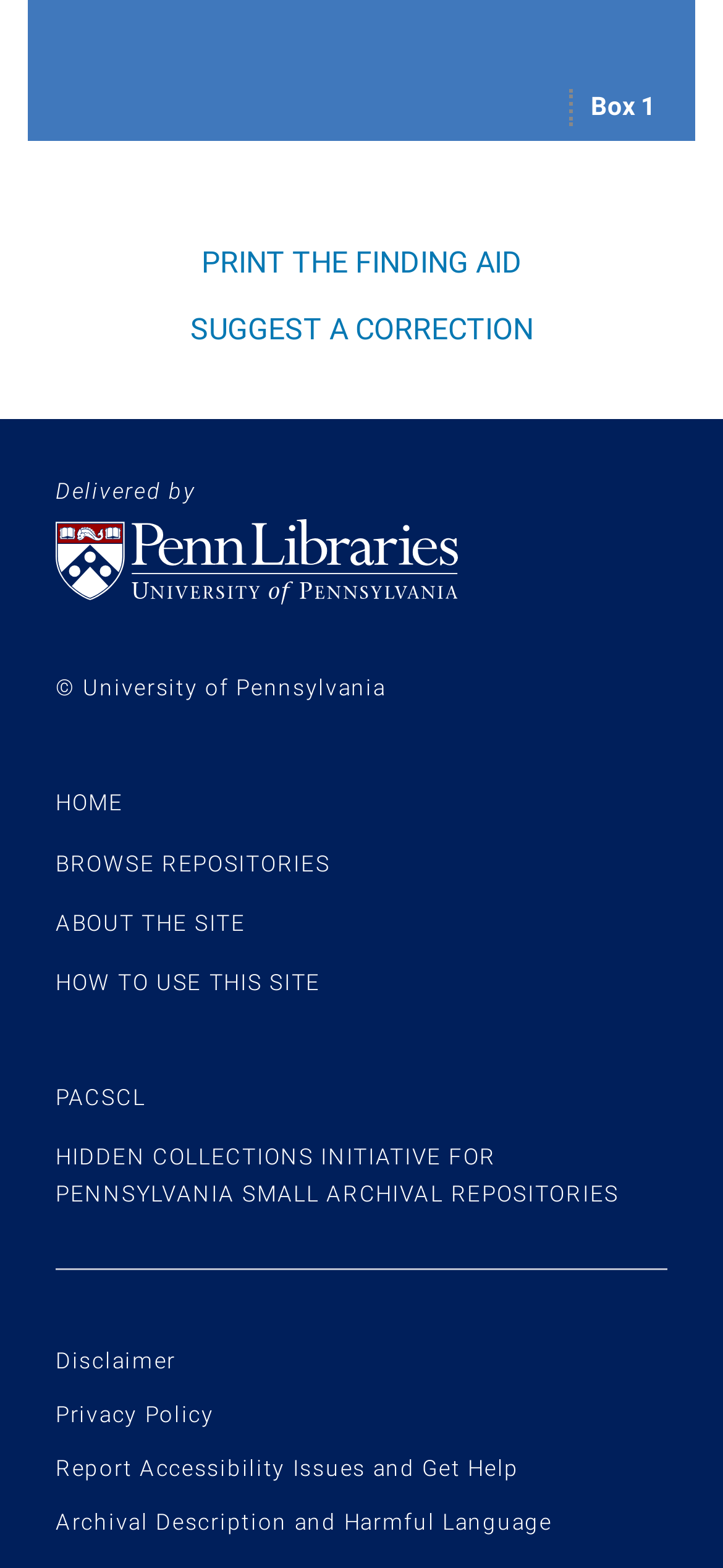Answer the question below with a single word or a brief phrase: 
What is the name of the initiative mentioned on the page?

Hidden Collections Initiative